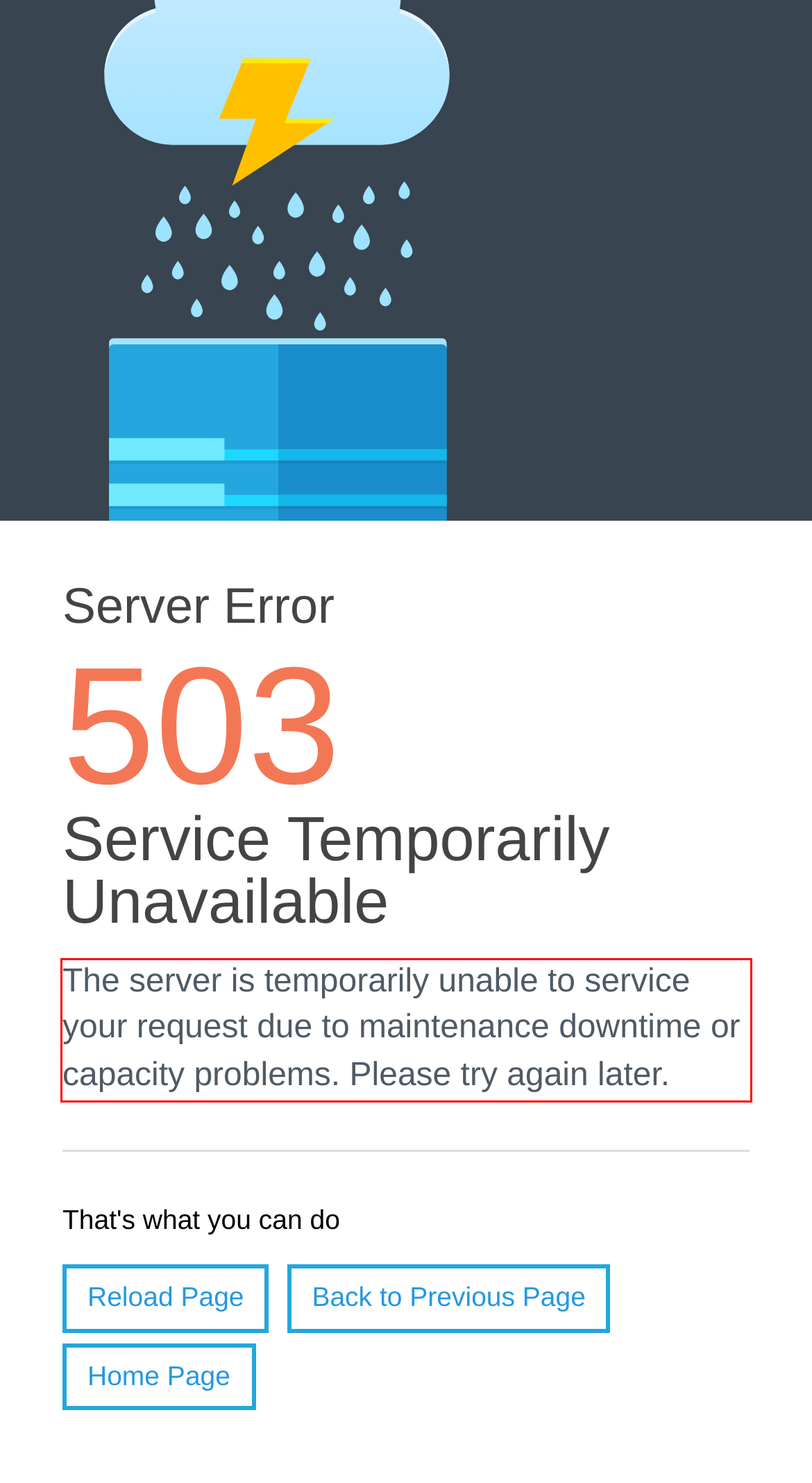You are provided with a screenshot of a webpage featuring a red rectangle bounding box. Extract the text content within this red bounding box using OCR.

The server is temporarily unable to service your request due to maintenance downtime or capacity problems. Please try again later.